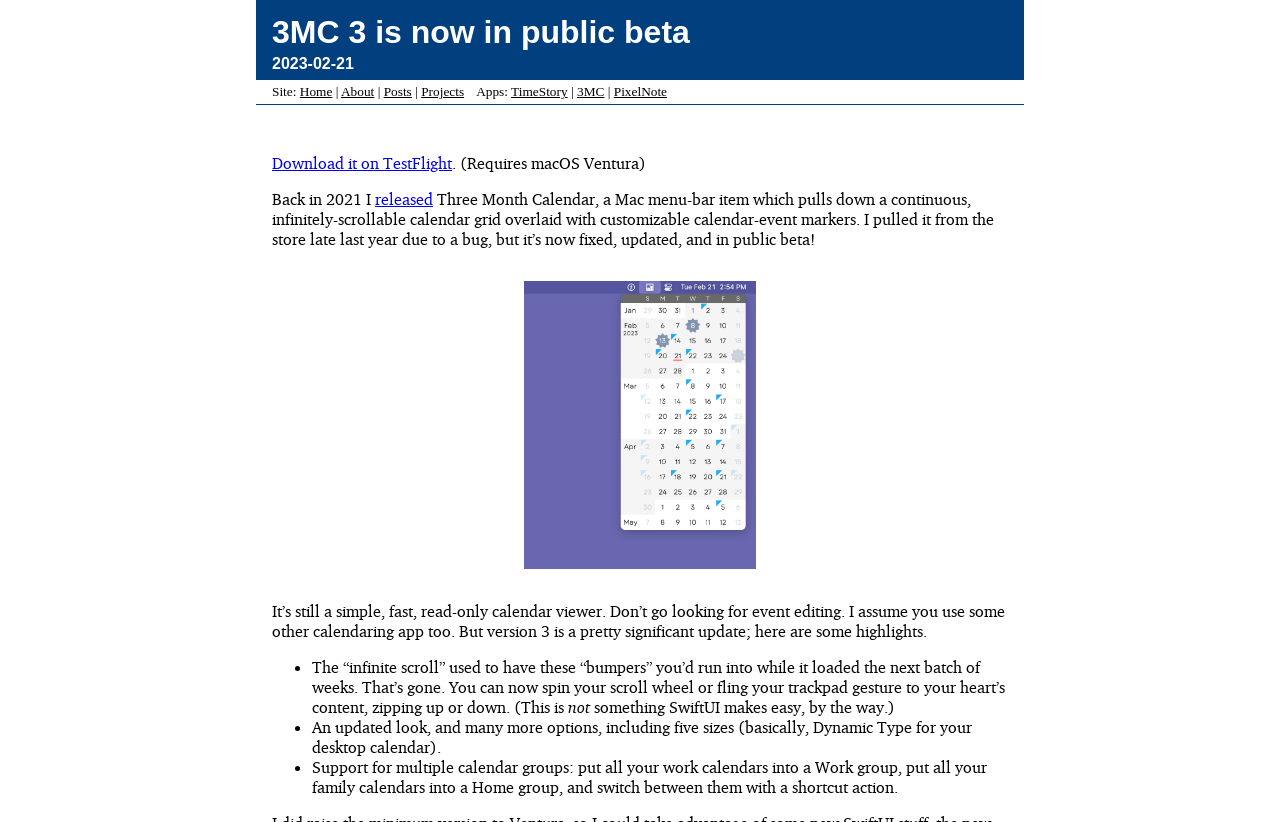Please specify the bounding box coordinates of the clickable region to carry out the following instruction: "Read reviews". The coordinates should be four float numbers between 0 and 1, in the format [left, top, right, bottom].

None